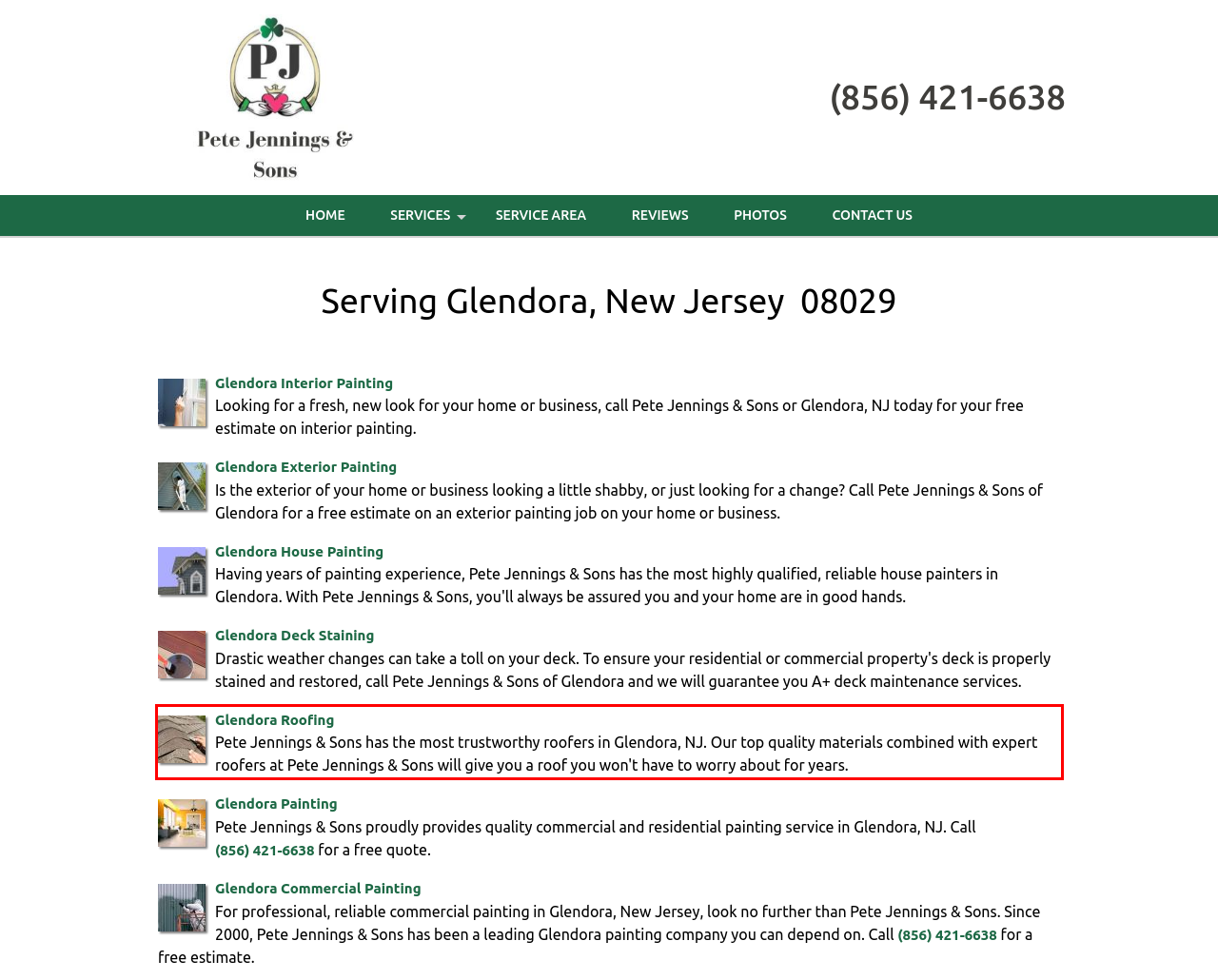Please look at the webpage screenshot and extract the text enclosed by the red bounding box.

Glendora Roofing Pete Jennings & Sons has the most trustworthy roofers in Glendora, NJ. Our top quality materials combined with expert roofers at Pete Jennings & Sons will give you a roof you won't have to worry about for years.